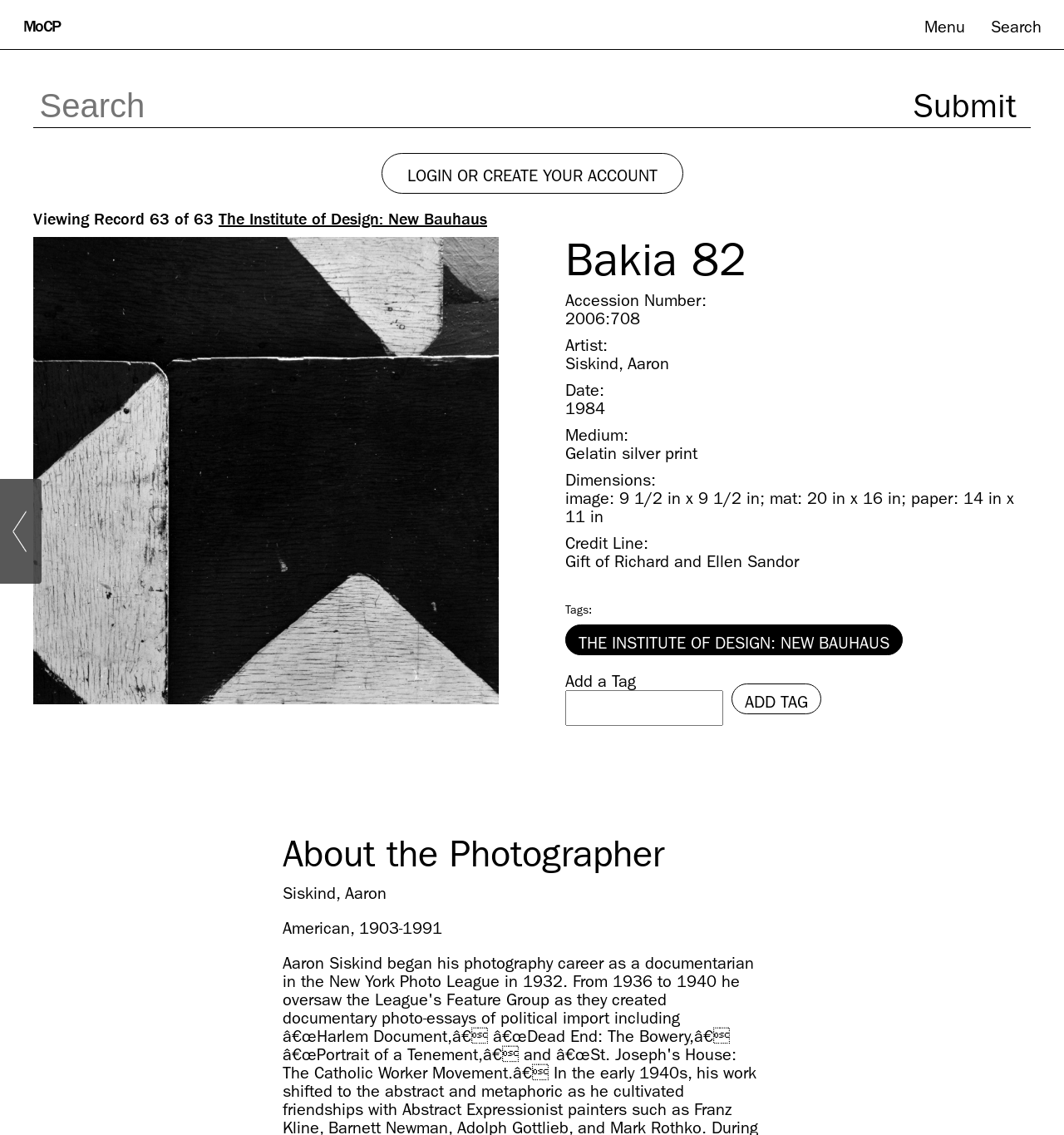Locate and provide the bounding box coordinates for the HTML element that matches this description: "Close Search".

[0.925, 0.012, 0.984, 0.031]